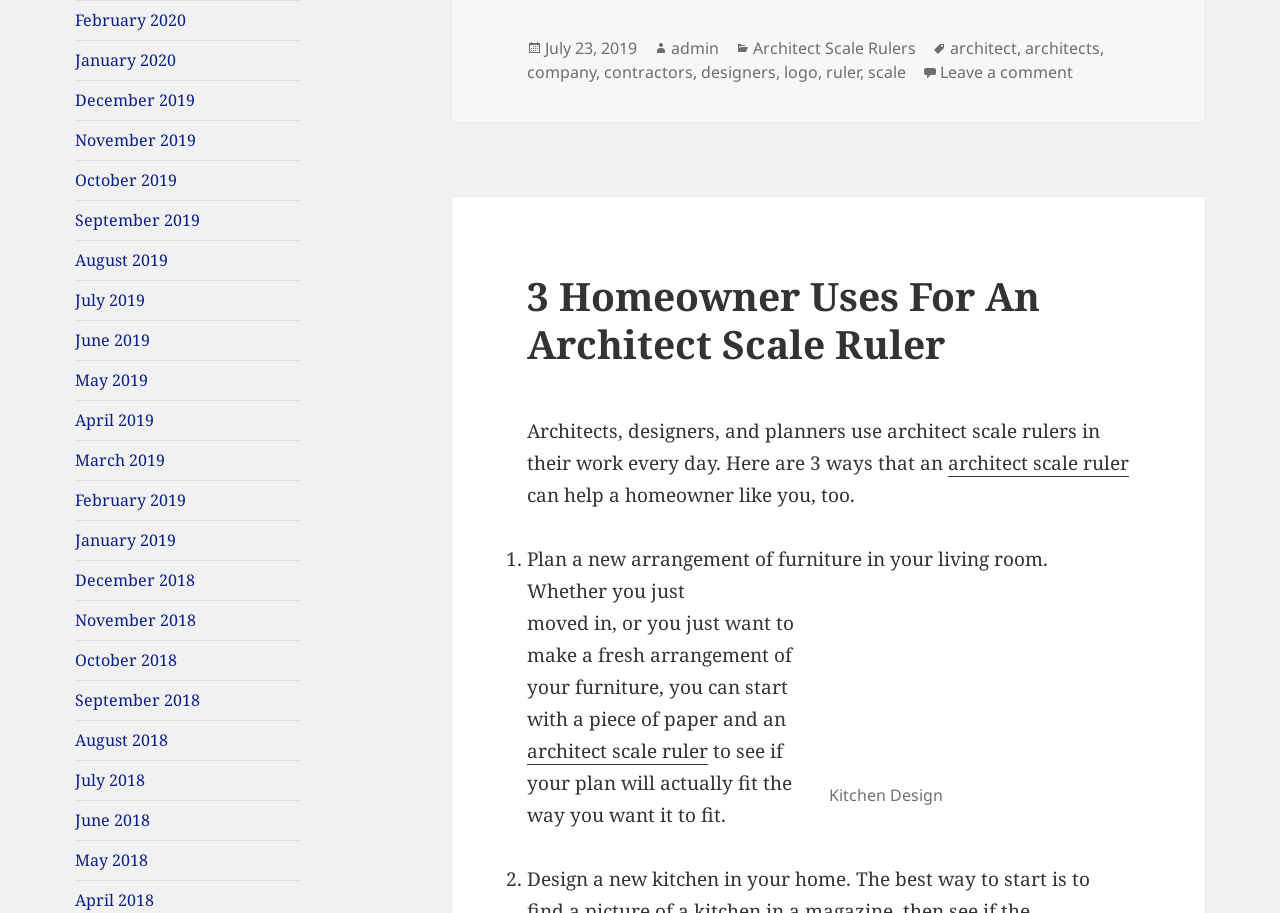Specify the bounding box coordinates for the region that must be clicked to perform the given instruction: "Click on 'February 2020'".

[0.059, 0.01, 0.146, 0.034]